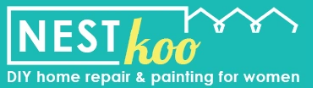What is the focus of the resources provided by NestKoo?
Please answer the question with as much detail and depth as you can.

The tagline 'DIY home repair & painting for women' highlights the supportive community and resources available to encourage women in their home renovation endeavors, indicating that the platform is dedicated to providing resources specifically for women.